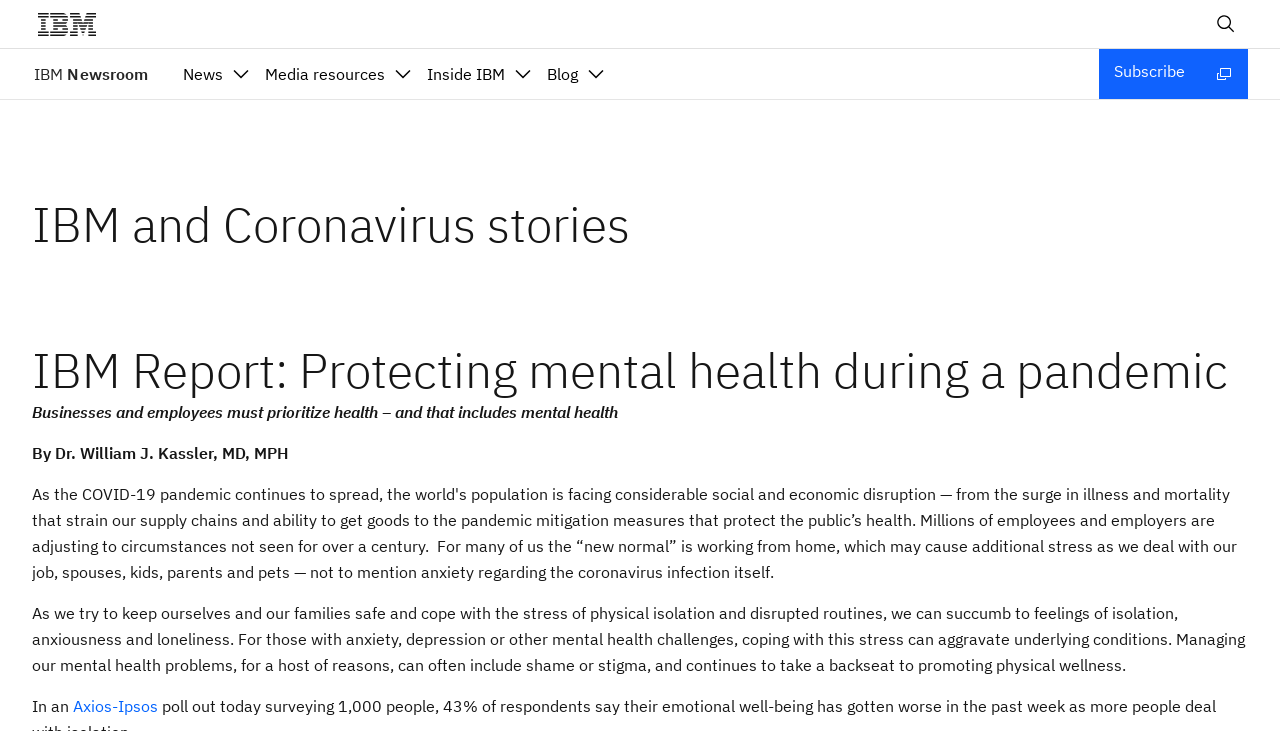Please identify the bounding box coordinates of the element's region that I should click in order to complete the following instruction: "Open the search field". The bounding box coordinates consist of four float numbers between 0 and 1, i.e., [left, top, right, bottom].

[0.939, 0.0, 0.977, 0.066]